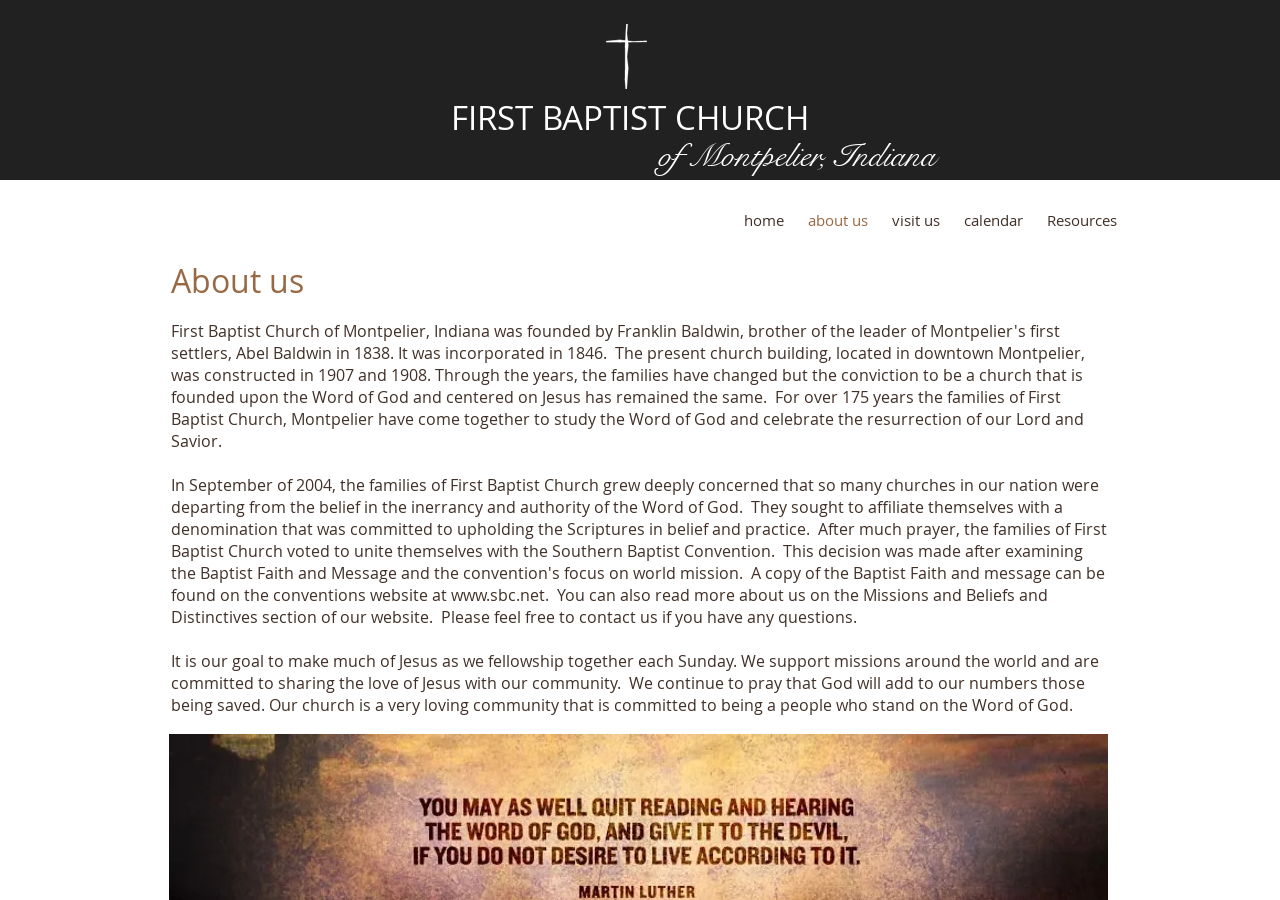Find and provide the bounding box coordinates for the UI element described here: "Resources". The coordinates should be given as four float numbers between 0 and 1: [left, top, right, bottom].

[0.809, 0.236, 0.882, 0.254]